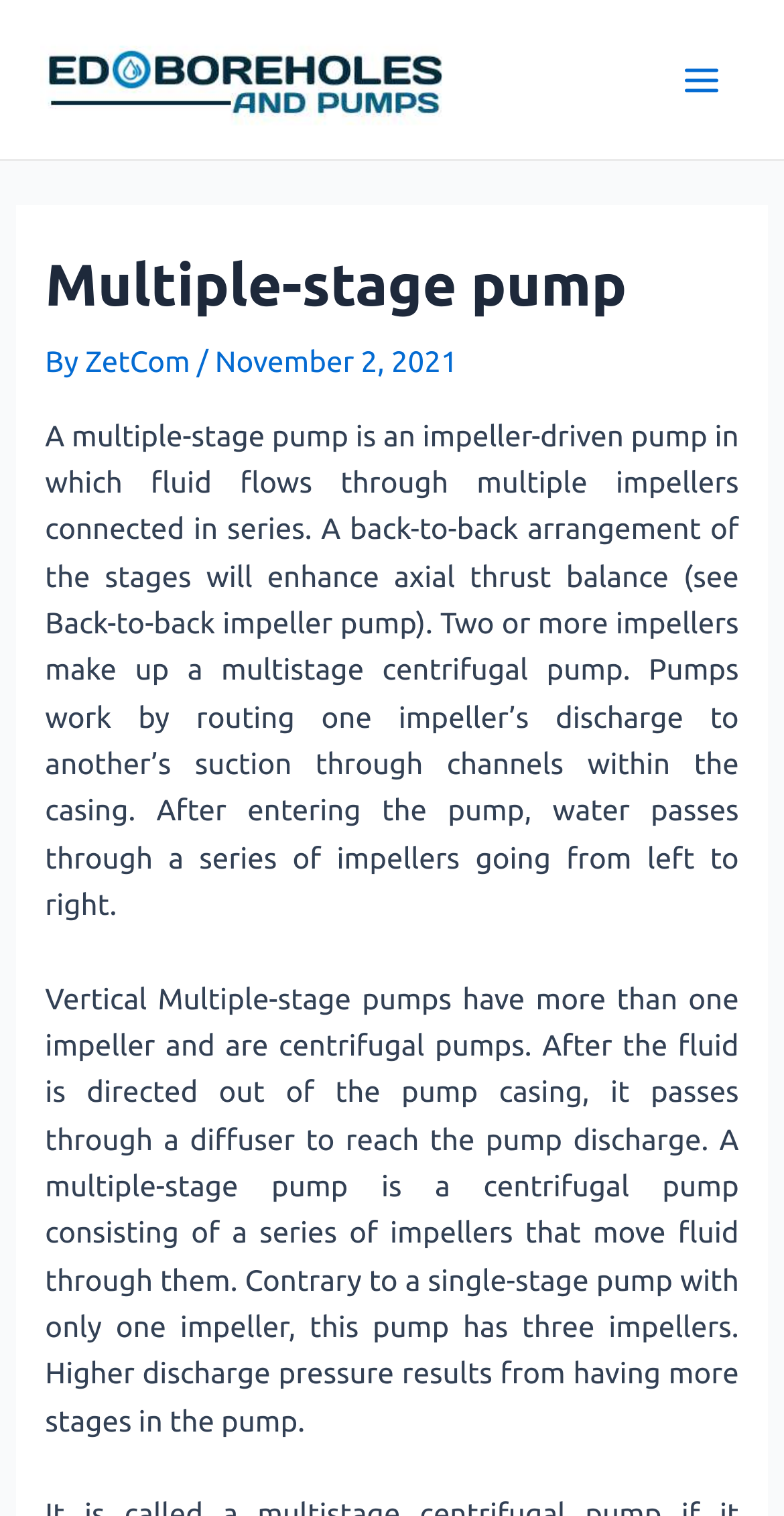Please determine the bounding box of the UI element that matches this description: Main Menu. The coordinates should be given as (top-left x, top-left y, bottom-right x, bottom-right y), with all values between 0 and 1.

[0.841, 0.025, 0.949, 0.08]